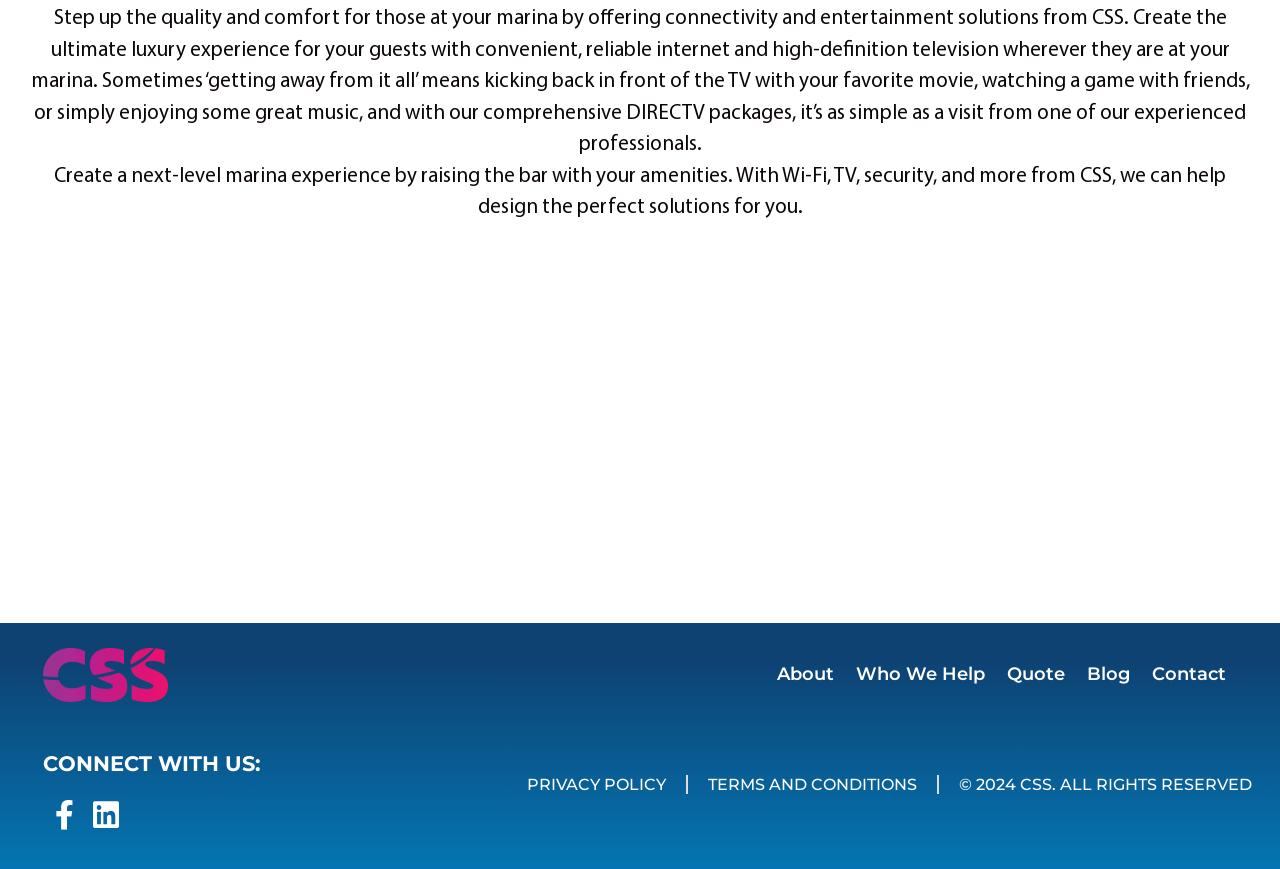Please determine the bounding box coordinates, formatted as (top-left x, top-left y, bottom-right x, bottom-right y), with all values as floating point numbers between 0 and 1. Identify the bounding box of the region described as: Blog

[0.841, 0.744, 0.891, 0.809]